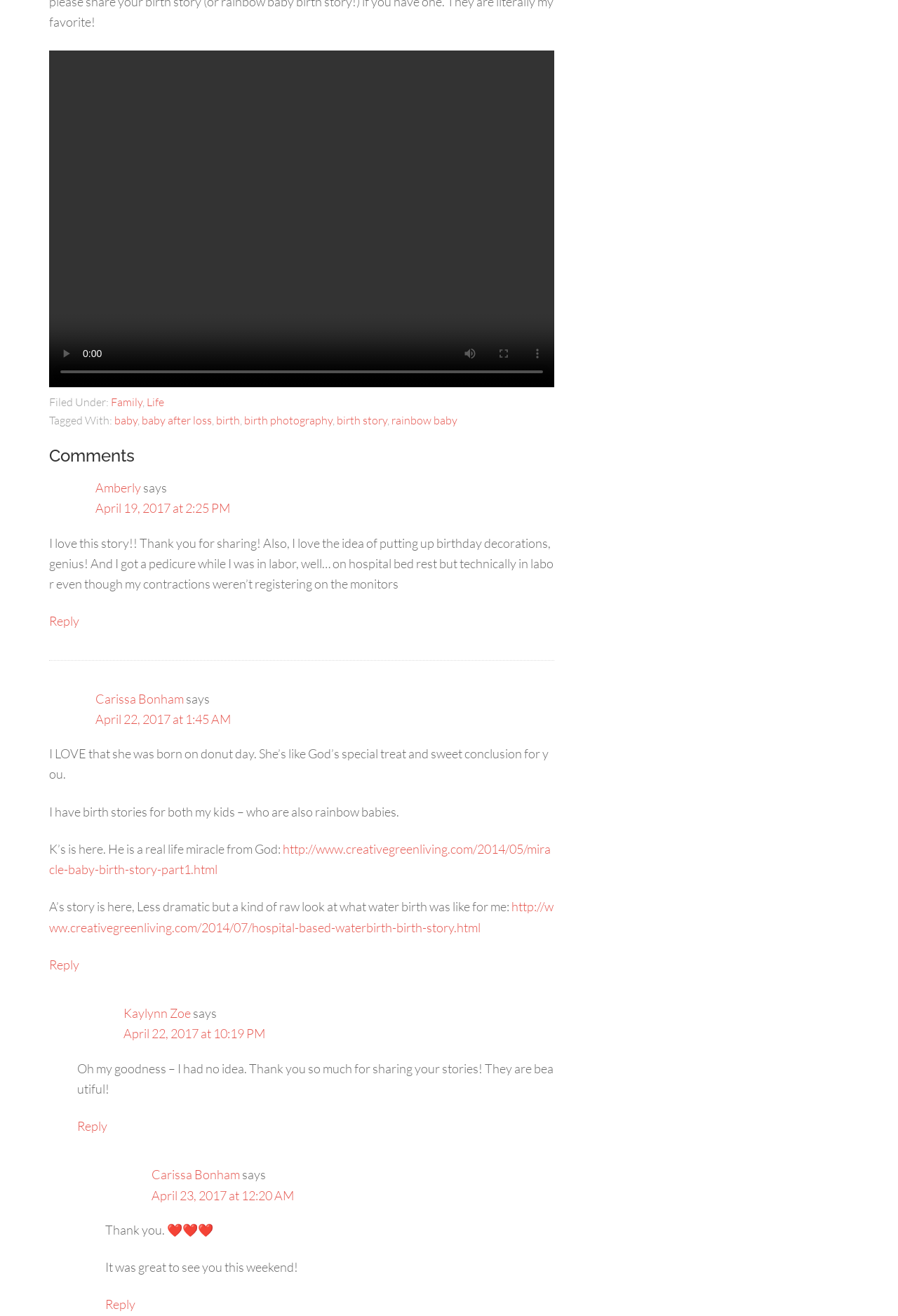Find the bounding box coordinates for the HTML element described as: "http://www.creativegreenliving.com/2014/05/miracle-baby-birth-story-part1.html". The coordinates should consist of four float values between 0 and 1, i.e., [left, top, right, bottom].

[0.055, 0.639, 0.613, 0.666]